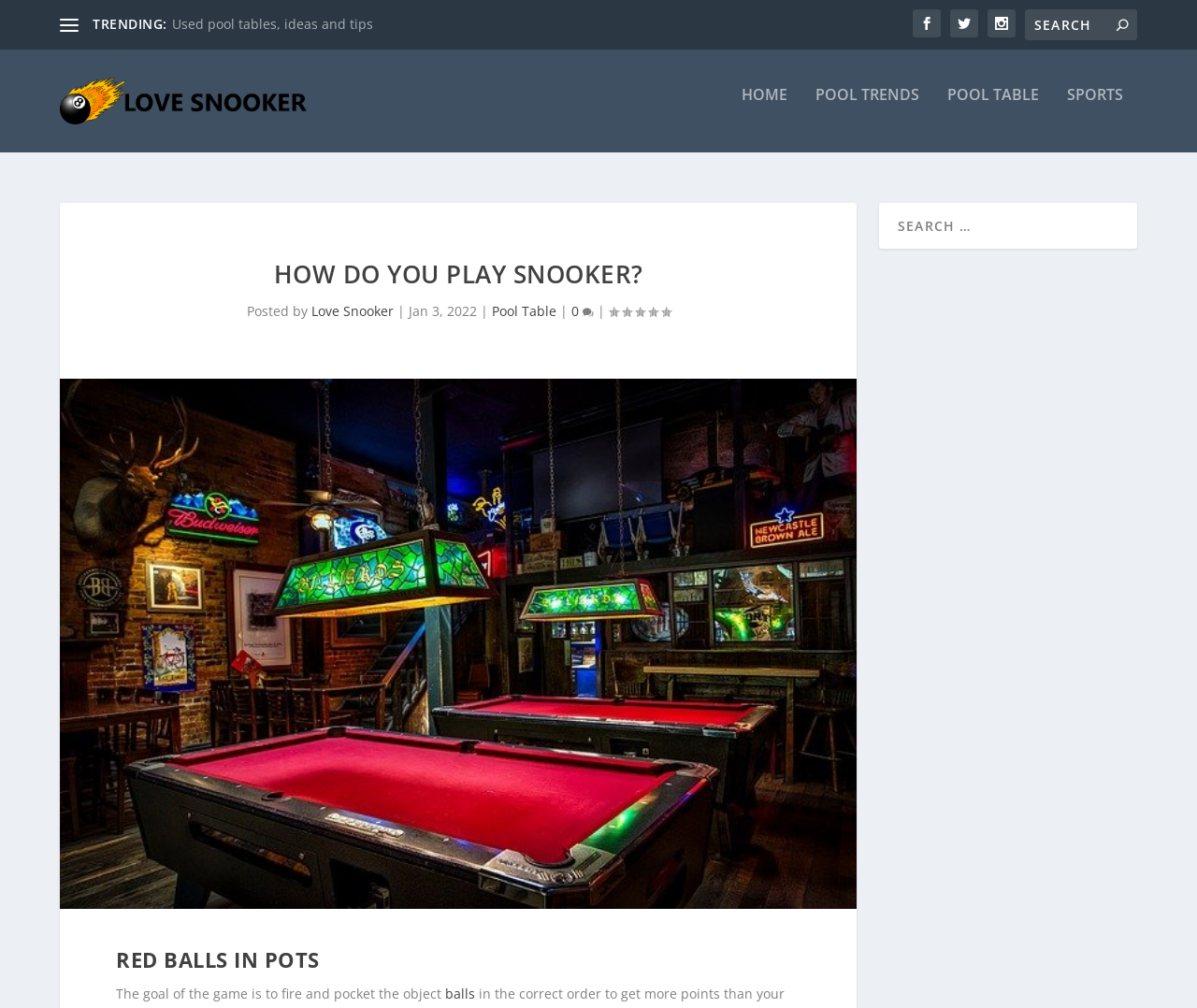Show the bounding box coordinates for the element that needs to be clicked to execute the following instruction: "Click on pool table link". Provide the coordinates in the form of four float numbers between 0 and 1, i.e., [left, top, right, bottom].

[0.791, 0.099, 0.868, 0.164]